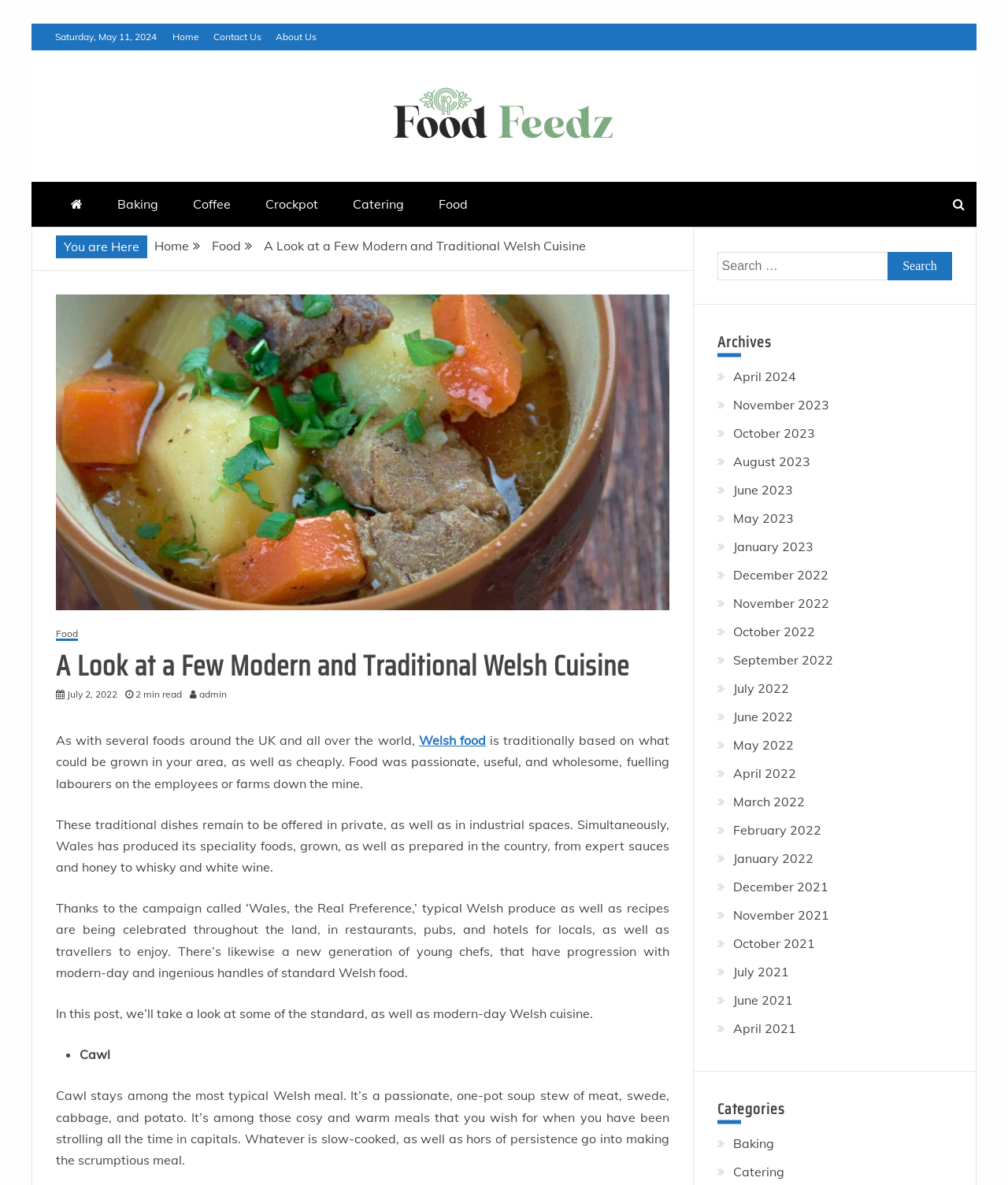How many months are listed in the 'Archives' section?
Look at the image and answer the question with a single word or phrase.

24